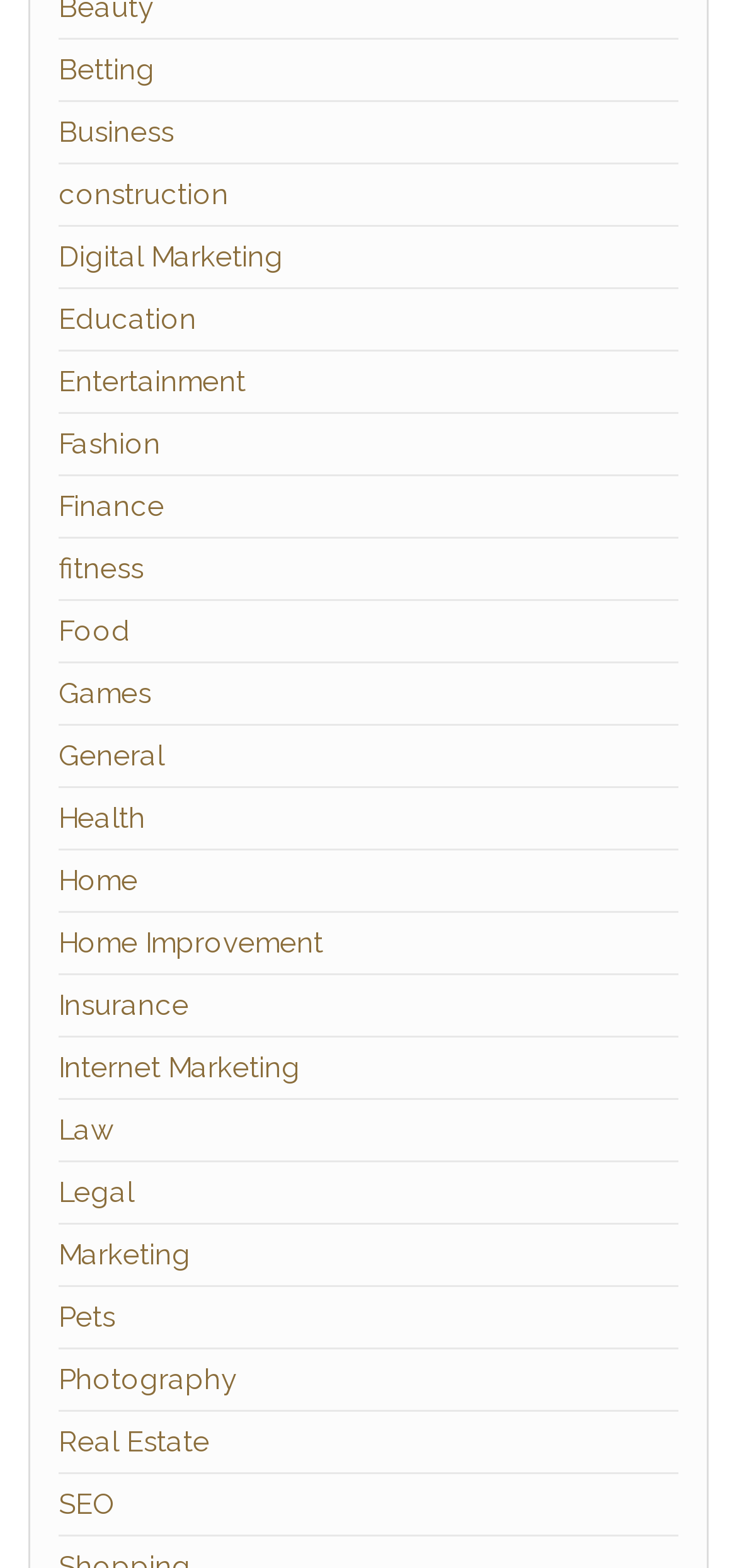What is the category above 'Digital Marketing'?
From the screenshot, supply a one-word or short-phrase answer.

construction